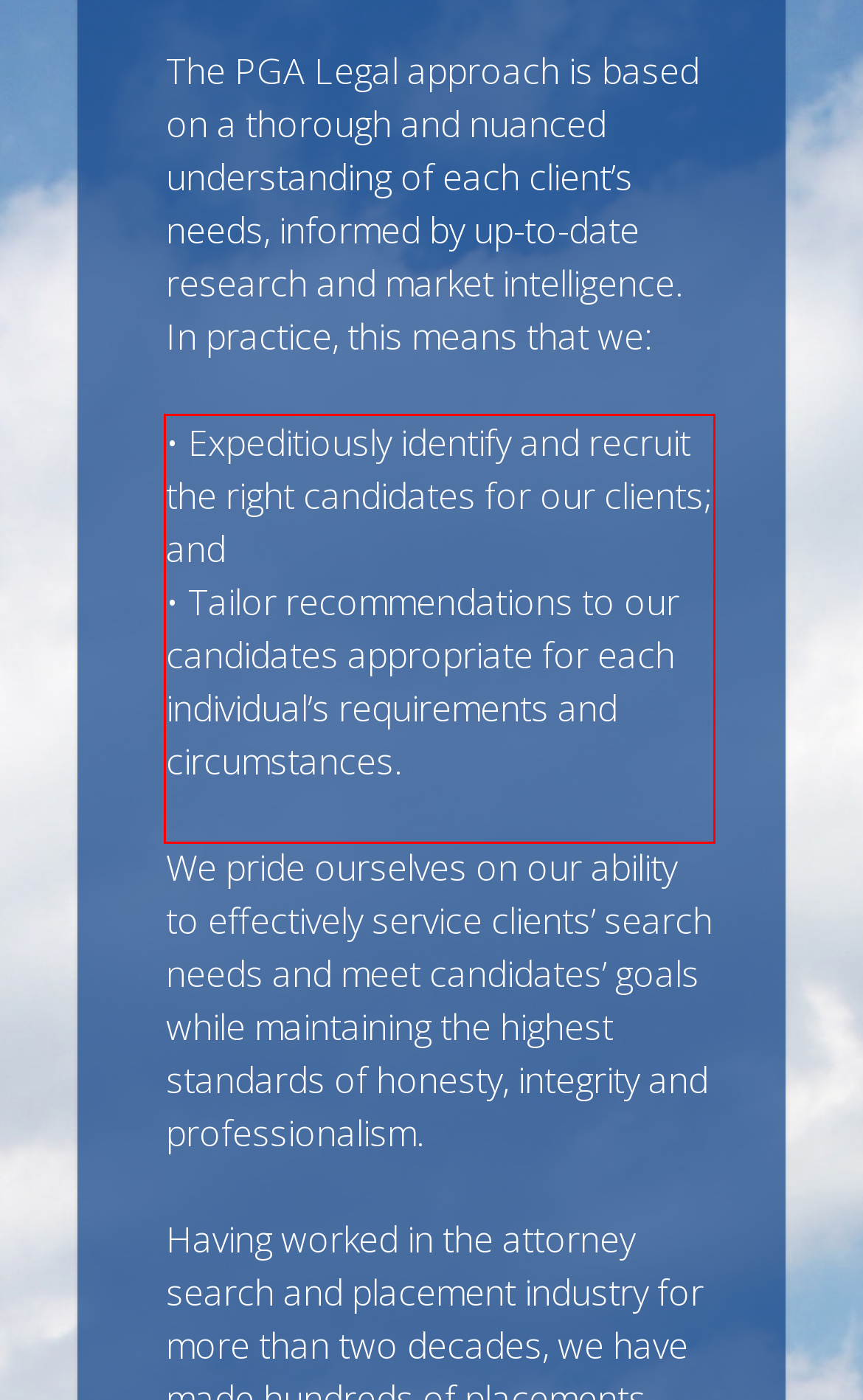Look at the provided screenshot of the webpage and perform OCR on the text within the red bounding box.

• Expeditiously identify and recruit the right candidates for our clients; and • Tailor recommendations to our candidates appropriate for each individual’s requirements and circumstances.